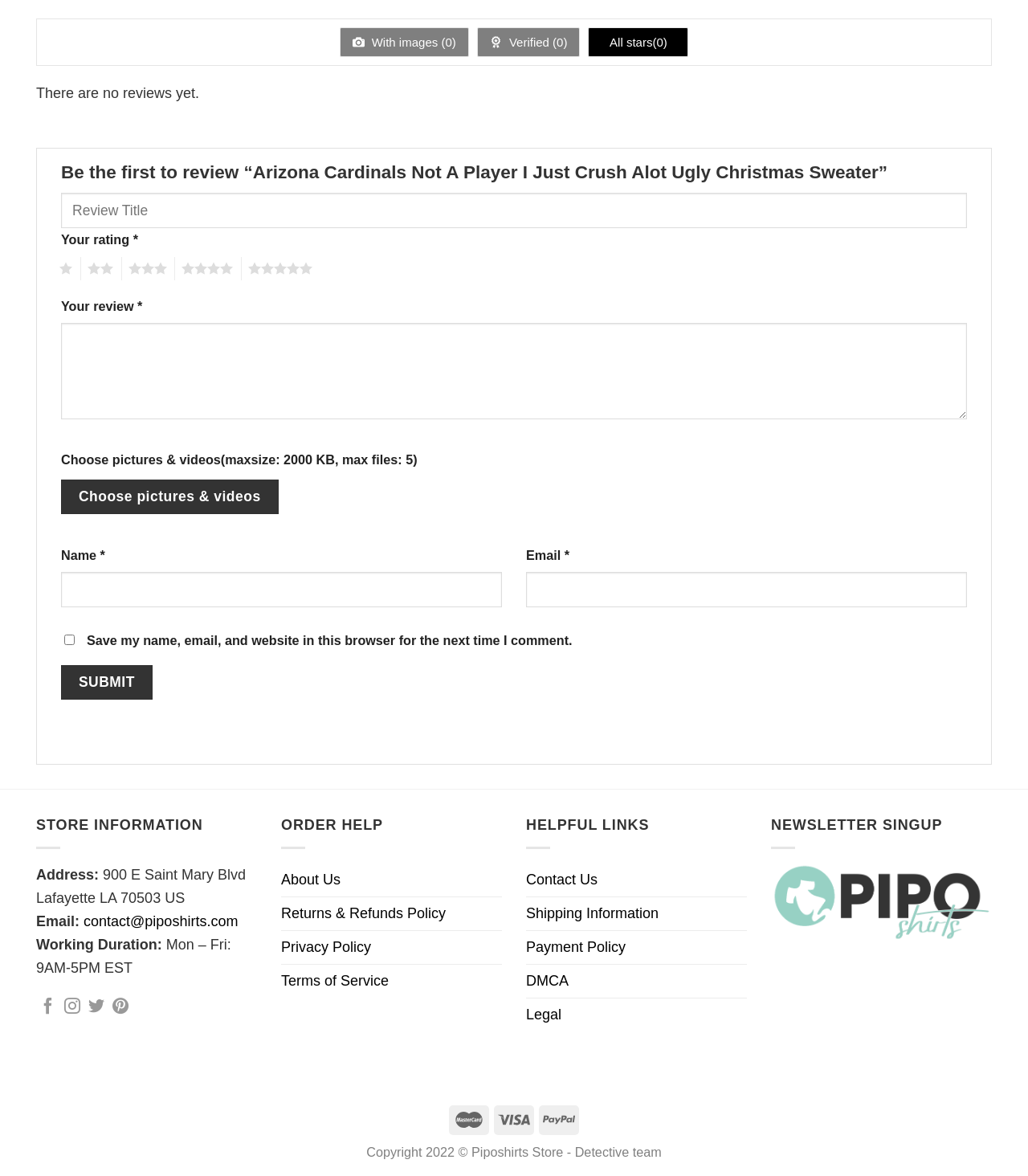What is the product being reviewed?
Using the image, provide a concise answer in one word or a short phrase.

Arizona Cardinals Not A Player I Just Crush Alot Ugly Christmas Sweater